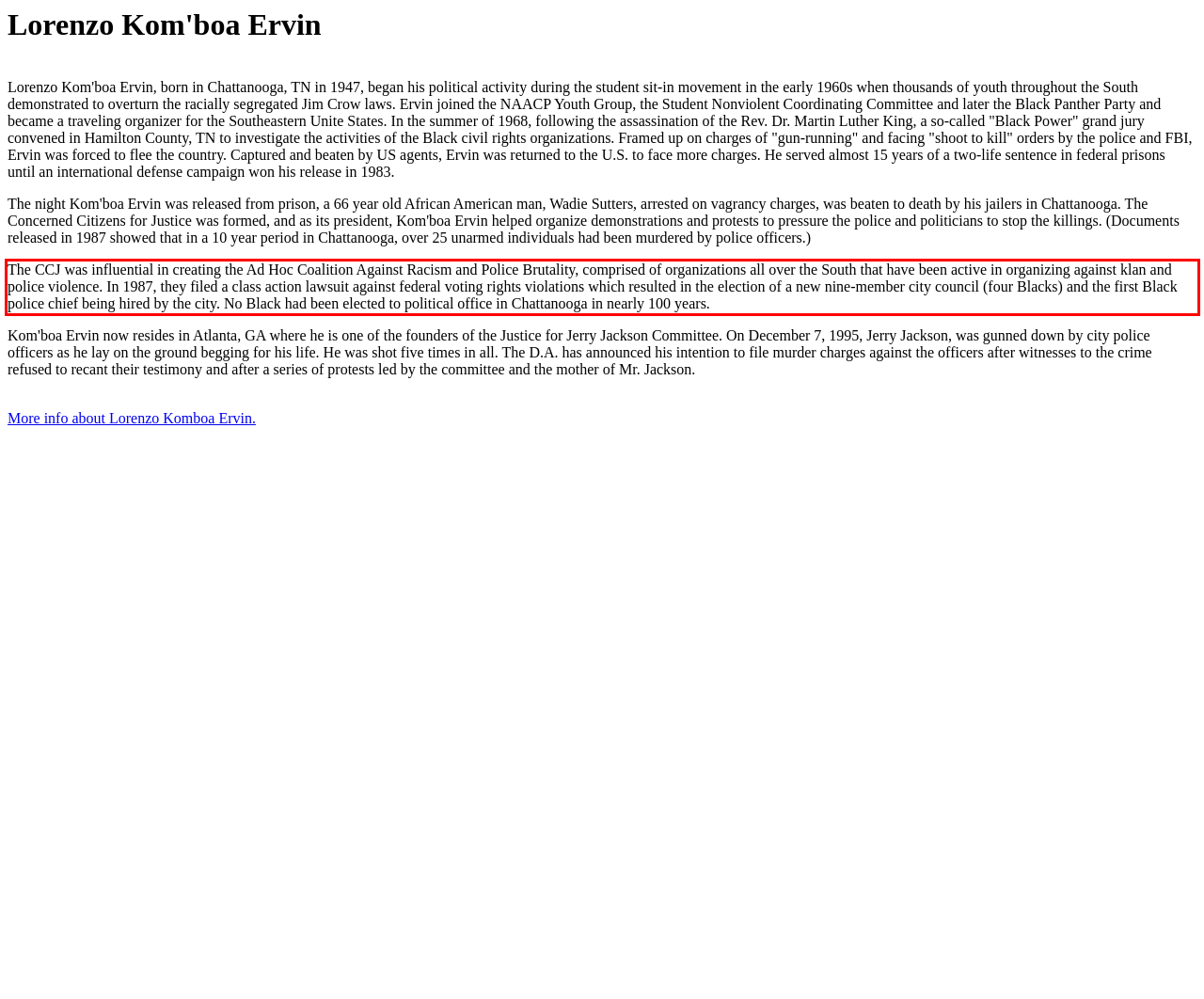Please examine the webpage screenshot and extract the text within the red bounding box using OCR.

The CCJ was influential in creating the Ad Hoc Coalition Against Racism and Police Brutality, comprised of organizations all over the South that have been active in organizing against klan and police violence. In 1987, they filed a class action lawsuit against federal voting rights violations which resulted in the election of a new nine-member city council (four Blacks) and the first Black police chief being hired by the city. No Black had been elected to political office in Chattanooga in nearly 100 years.